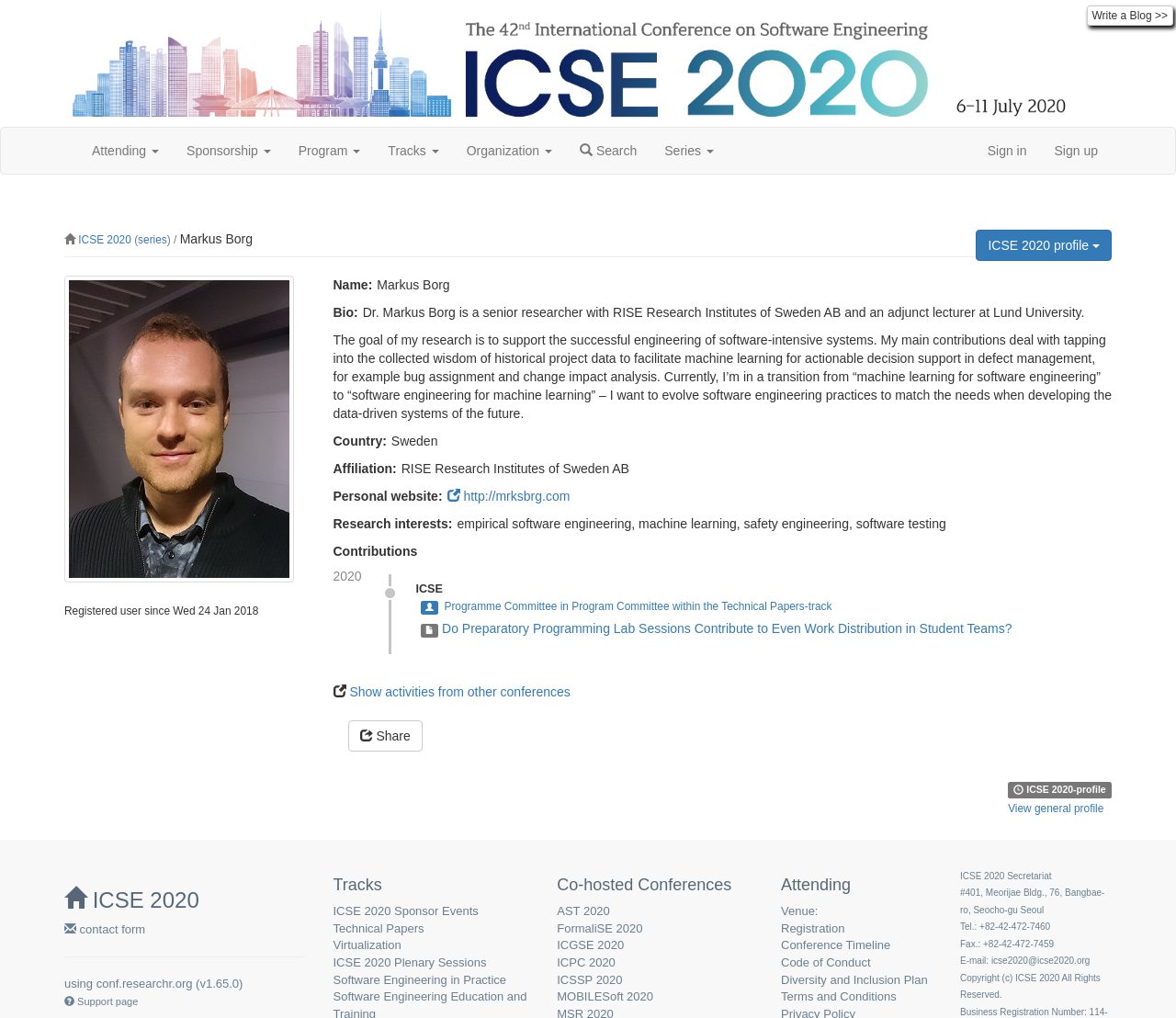Find the bounding box coordinates of the clickable region needed to perform the following instruction: "Visit personal website". The coordinates should be provided as four float numbers between 0 and 1, i.e., [left, top, right, bottom].

[0.38, 0.48, 0.485, 0.495]